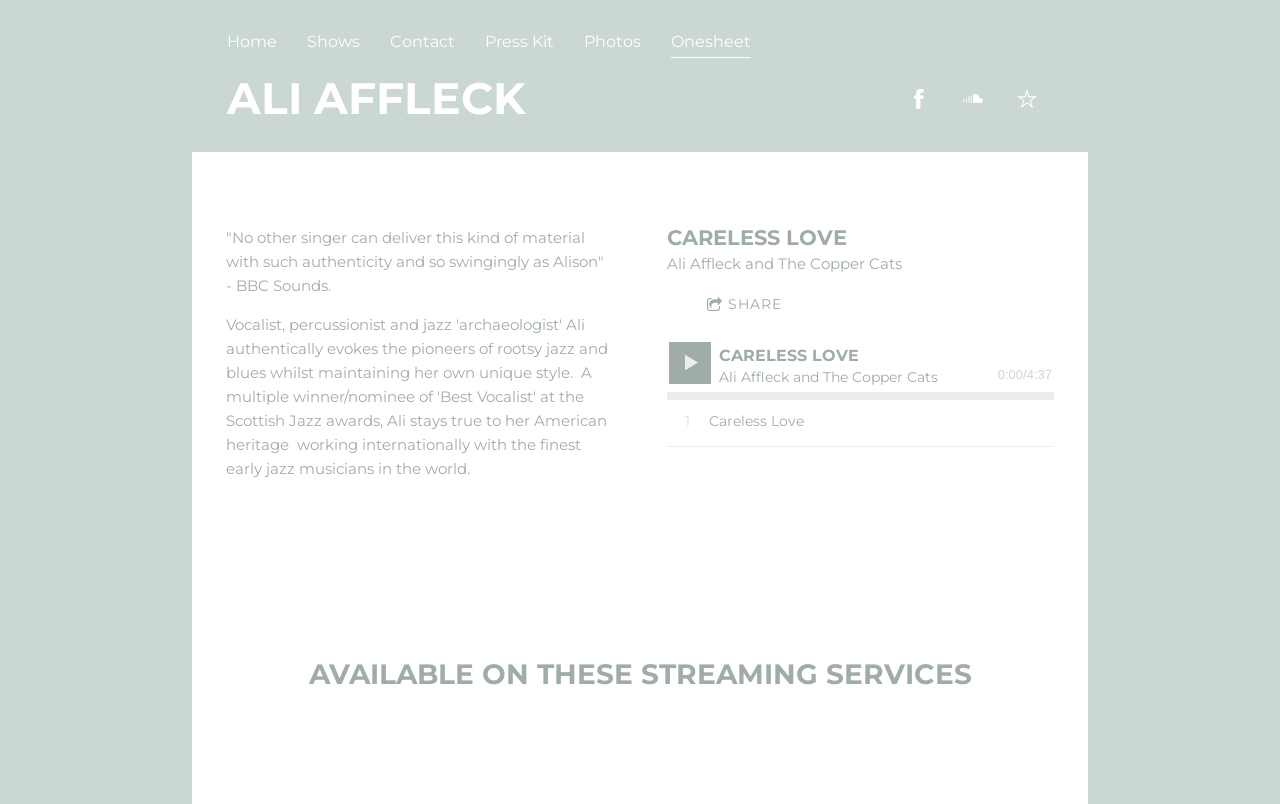Predict the bounding box of the UI element that fits this description: "Home".

[0.177, 0.031, 0.216, 0.086]